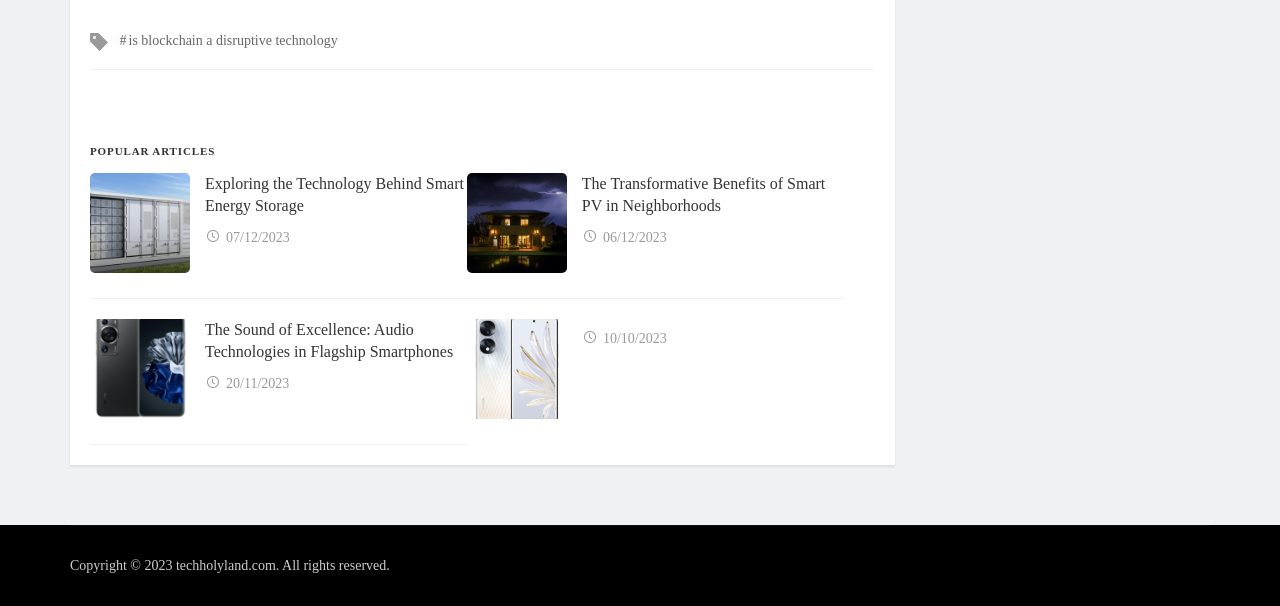Answer the following query with a single word or phrase:
How many articles are displayed on the webpage?

4